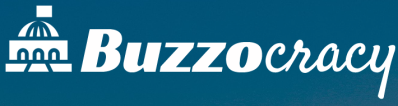Respond concisely with one word or phrase to the following query:
What is the dominant color of the background?

Blue